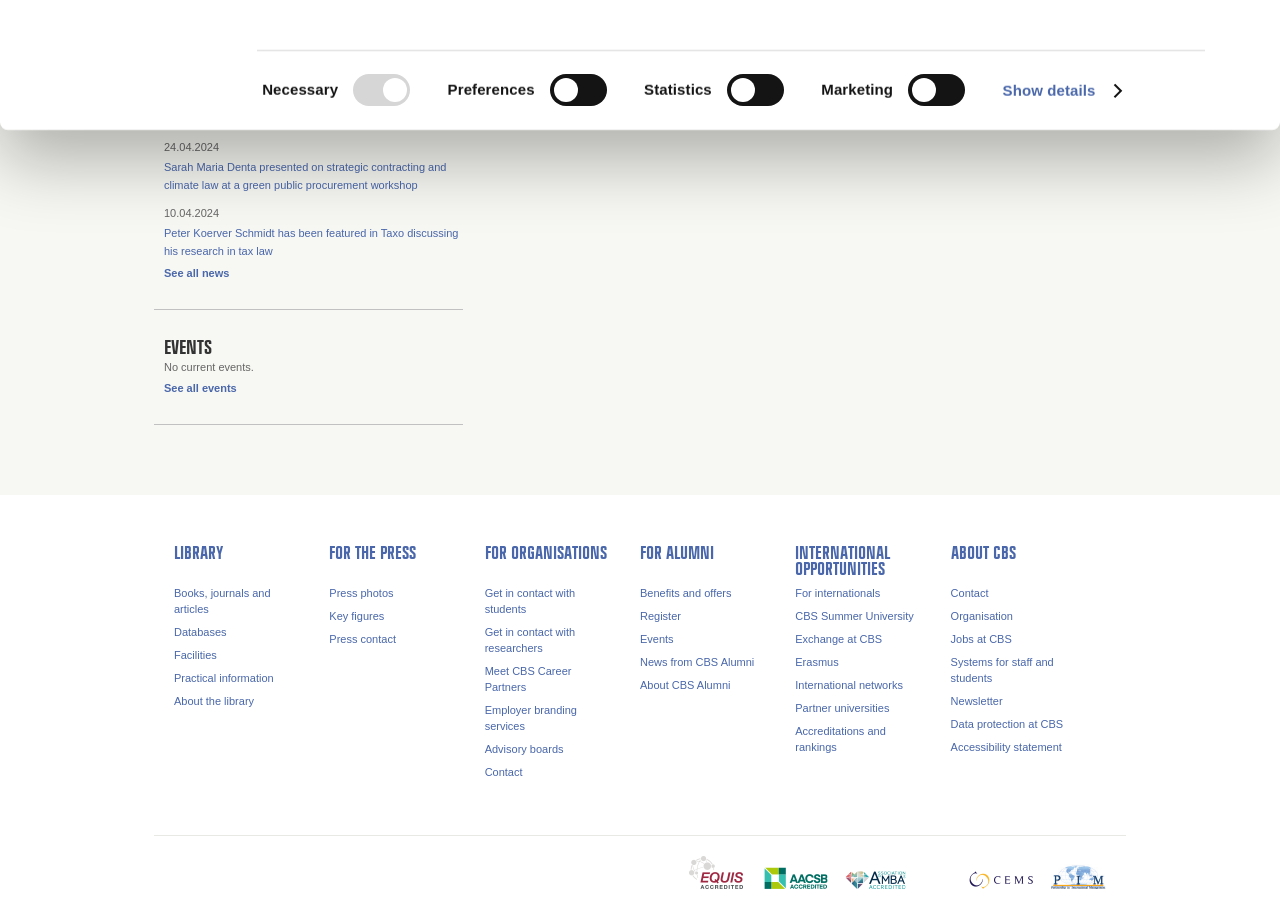Please find the bounding box coordinates of the element that must be clicked to perform the given instruction: "See all news". The coordinates should be four float numbers from 0 to 1, i.e., [left, top, right, bottom].

[0.128, 0.293, 0.179, 0.306]